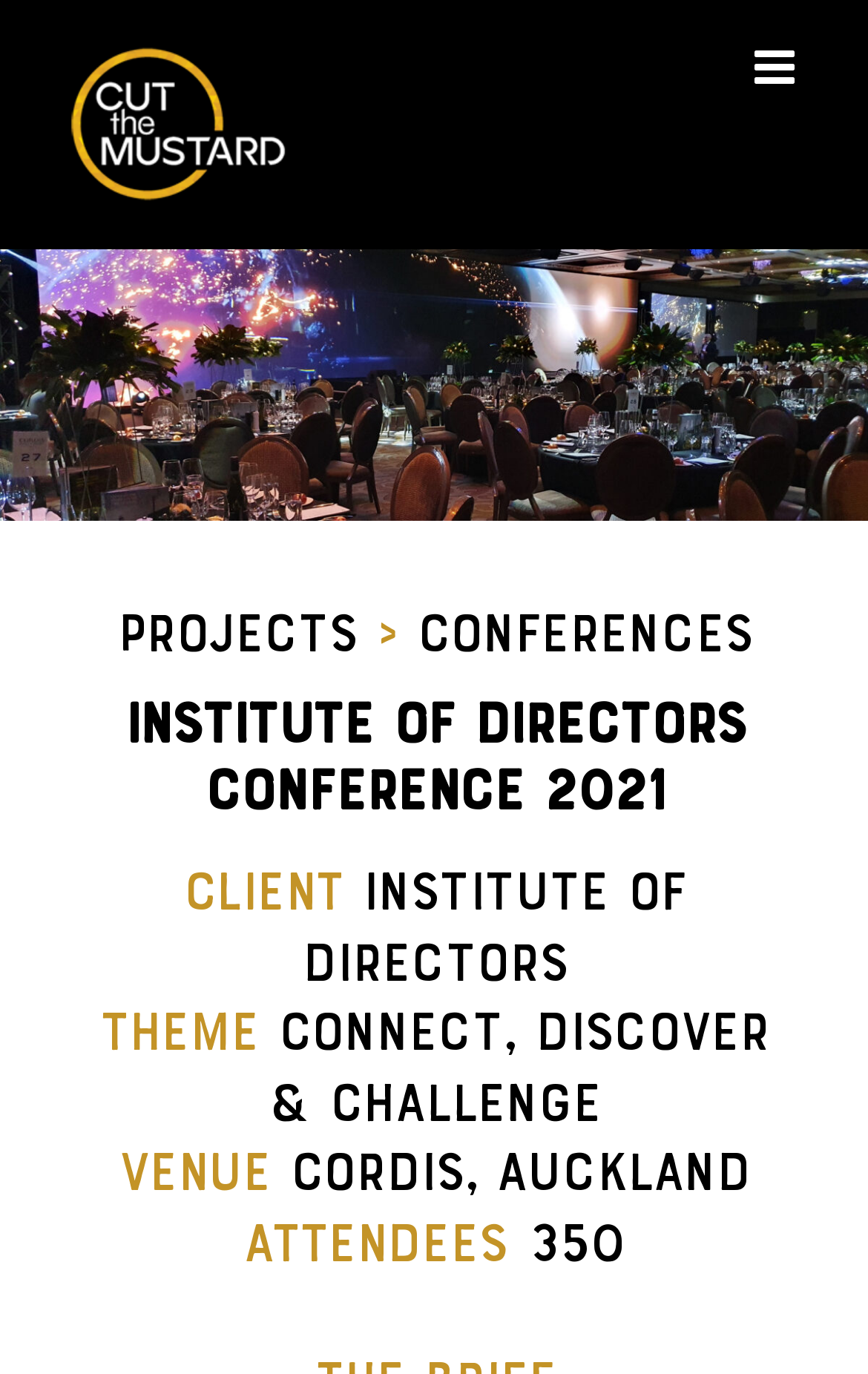How many attendees were there at the conference?
Based on the visual content, answer with a single word or a brief phrase.

350